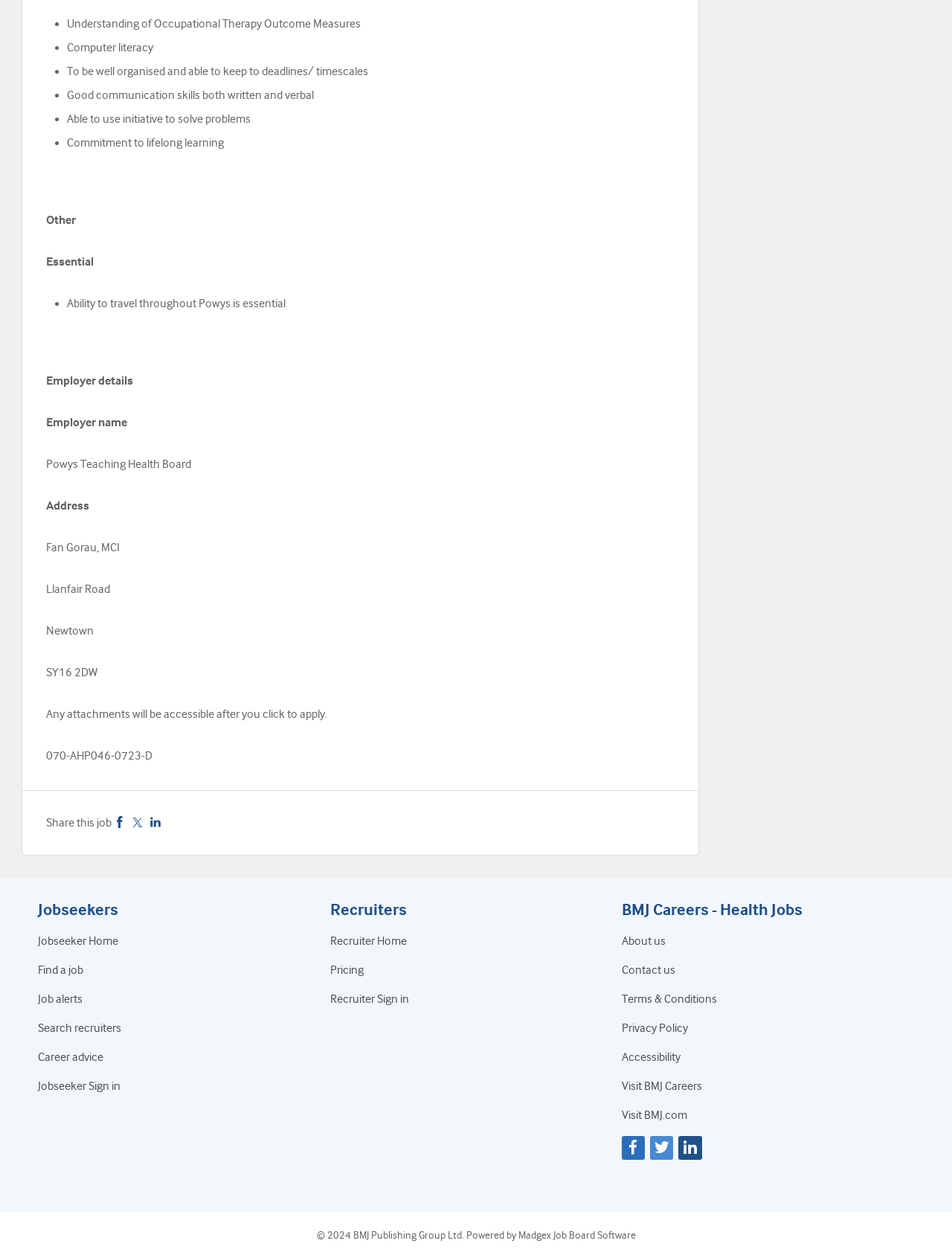Please provide a detailed answer to the question below by examining the image:
What are the essential skills for the job?

I found the essential skills for the job by looking at the list of bullet points labeled 'Essential' and found several skills listed, including 'Understanding of Occupational Therapy Outcome Measures', 'Computer literacy', and others.